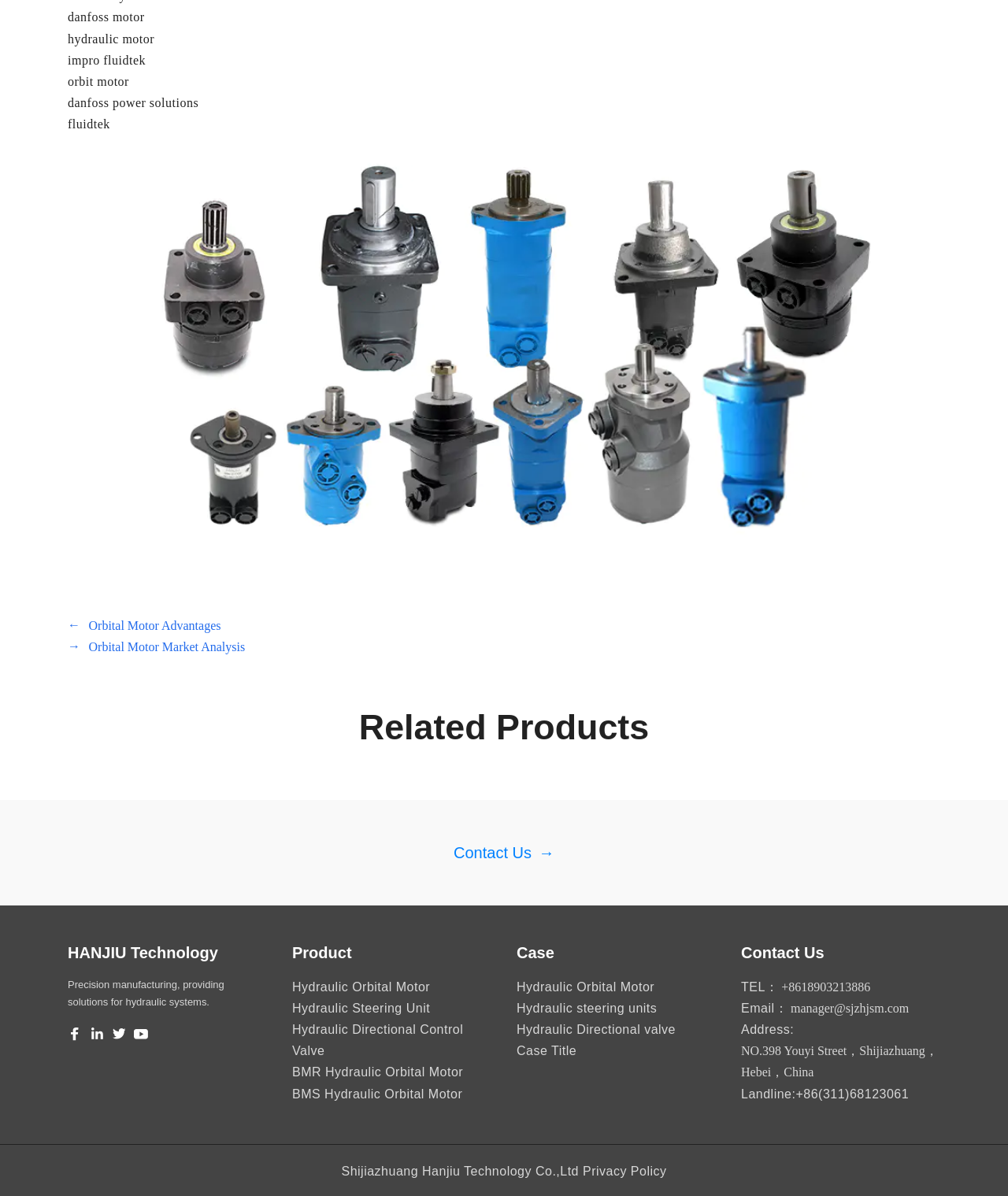What is the phone number?
Refer to the screenshot and deliver a thorough answer to the question presented.

I found the phone number by looking at the contact information section, where it is written in a link element.